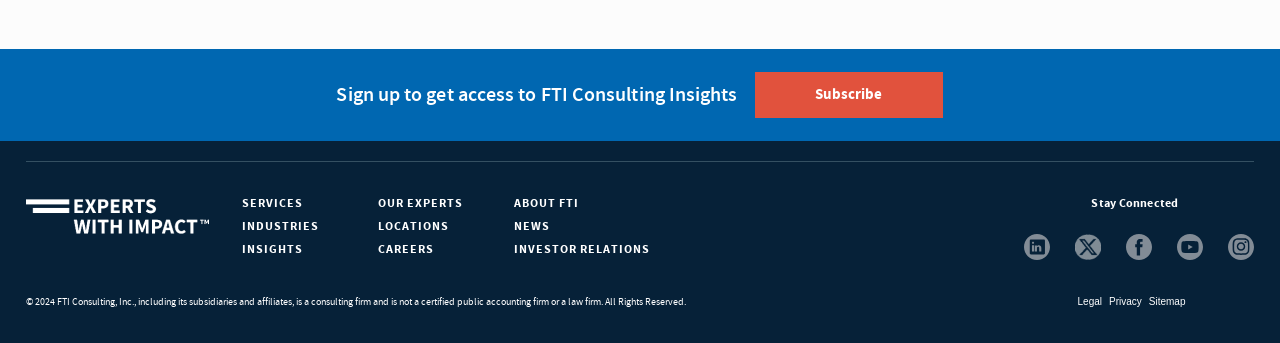Please specify the bounding box coordinates of the clickable section necessary to execute the following command: "Read the legal notice".

[0.842, 0.931, 0.861, 0.964]